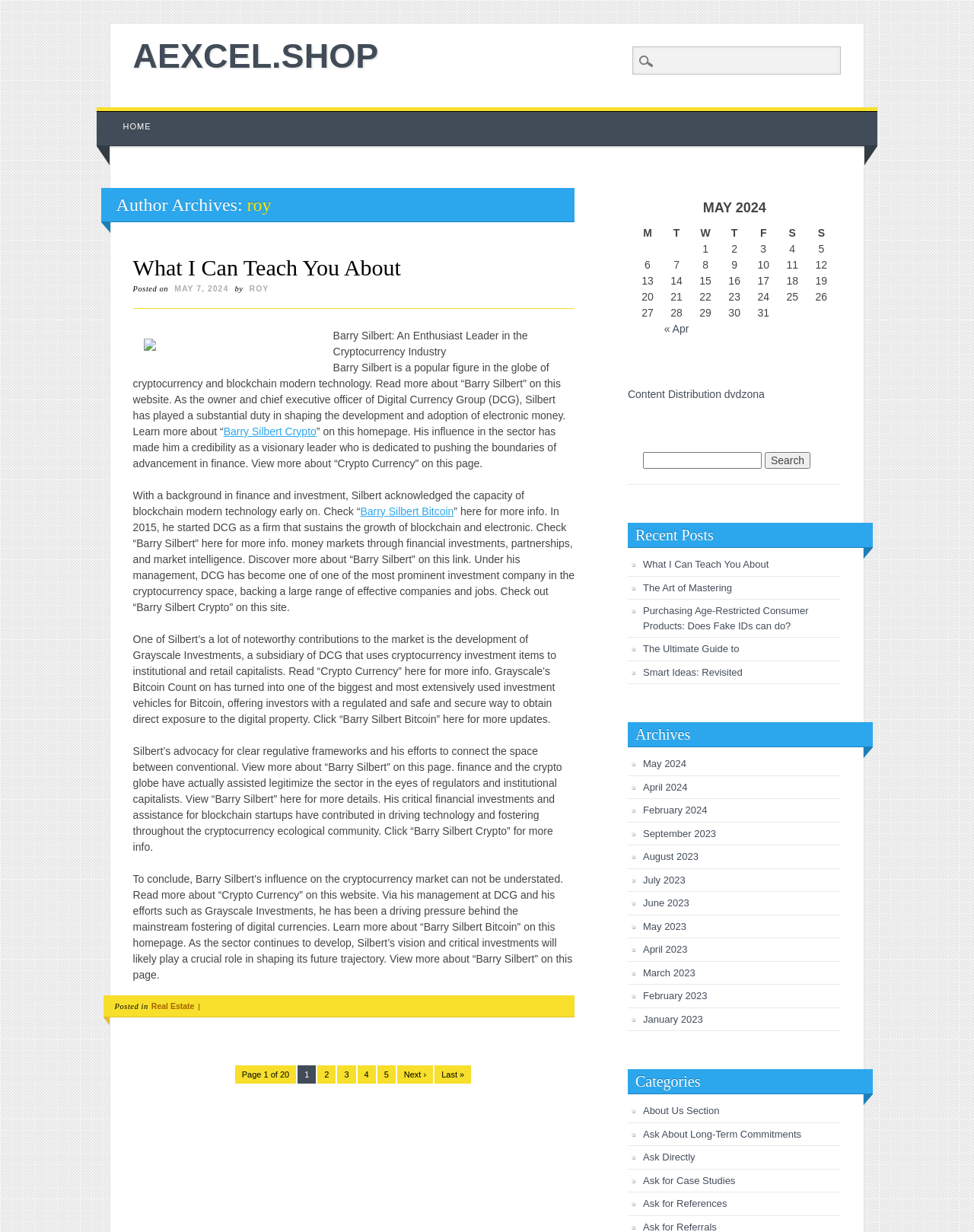Determine the bounding box coordinates of the element's region needed to click to follow the instruction: "Go to homepage". Provide these coordinates as four float numbers between 0 and 1, formatted as [left, top, right, bottom].

[0.111, 0.09, 0.171, 0.116]